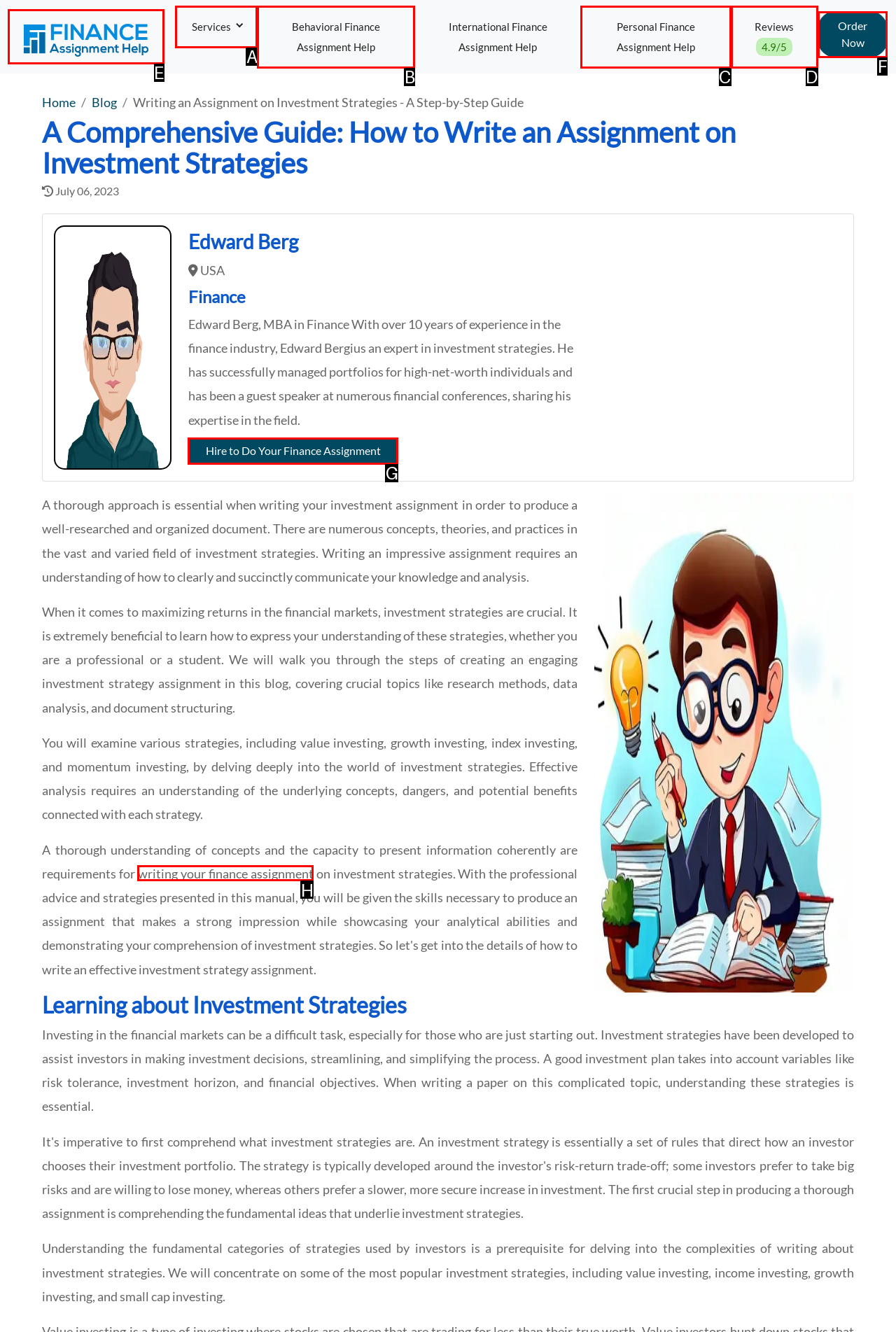Select the appropriate HTML element that needs to be clicked to execute the following task: Click on 'Online Finance Assignment Help – Offered by Qualified Experts'. Respond with the letter of the option.

E